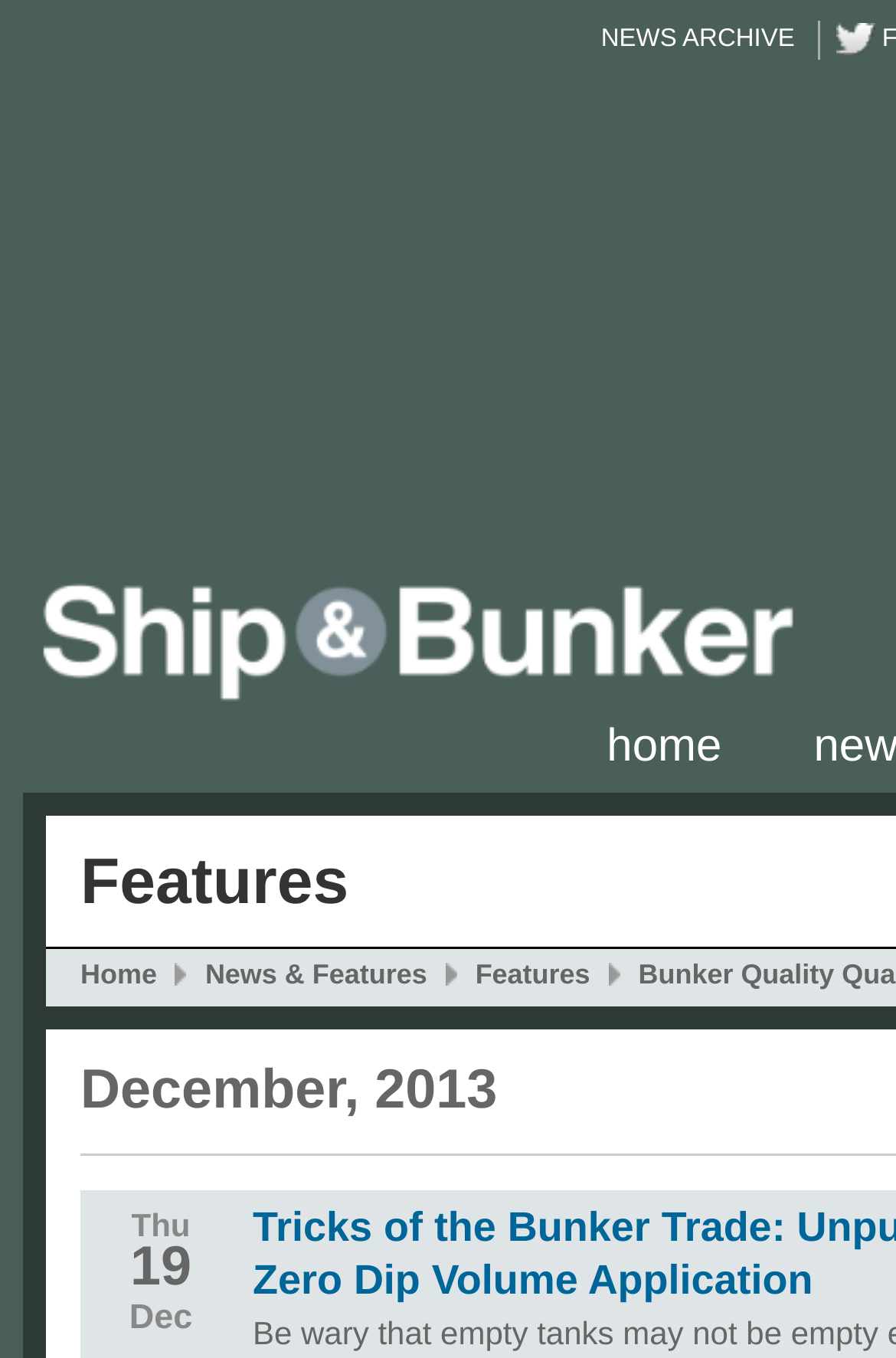Is there a logo on the webpage?
From the image, respond with a single word or phrase.

Yes